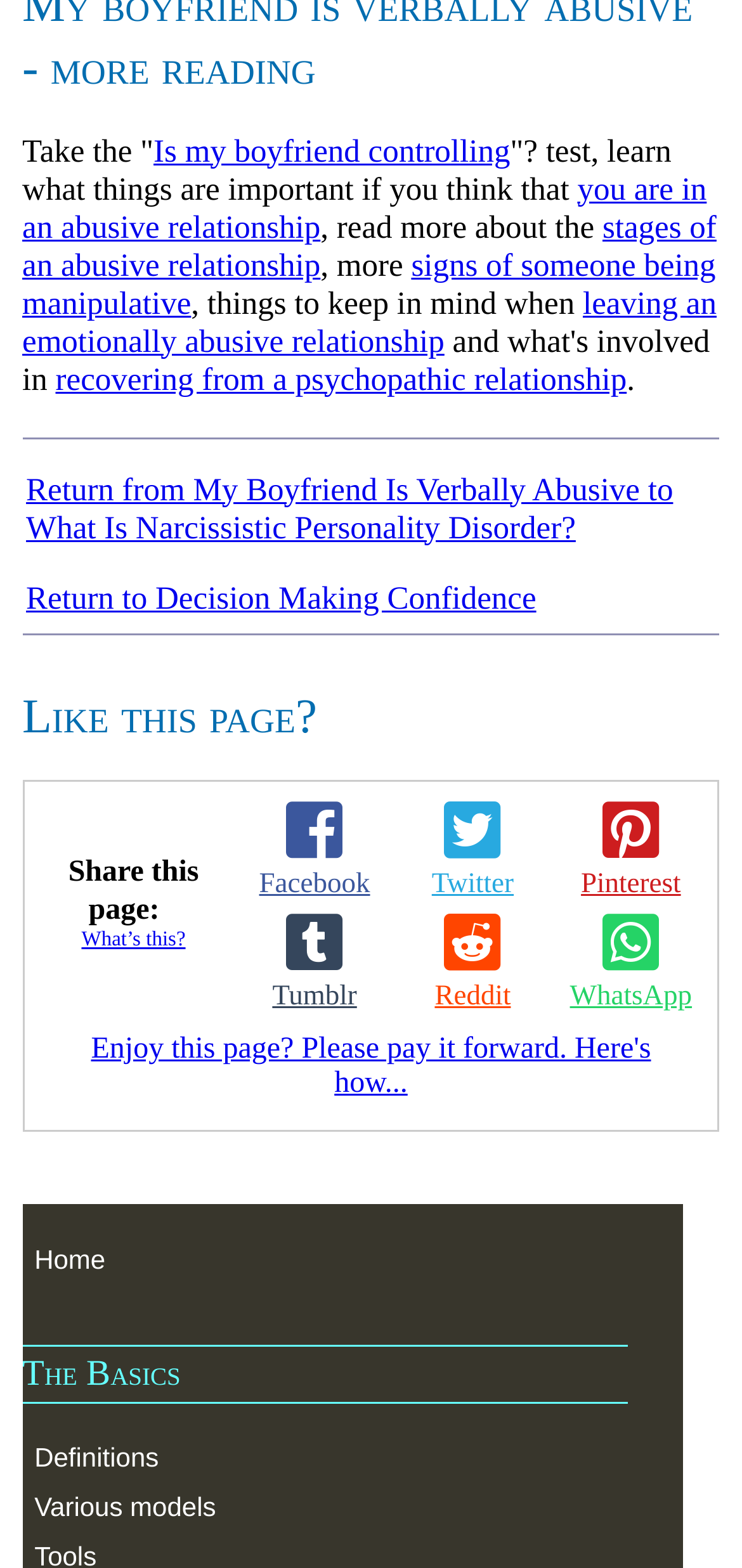Give a one-word or phrase response to the following question: How can you share the webpage with others?

Through social media